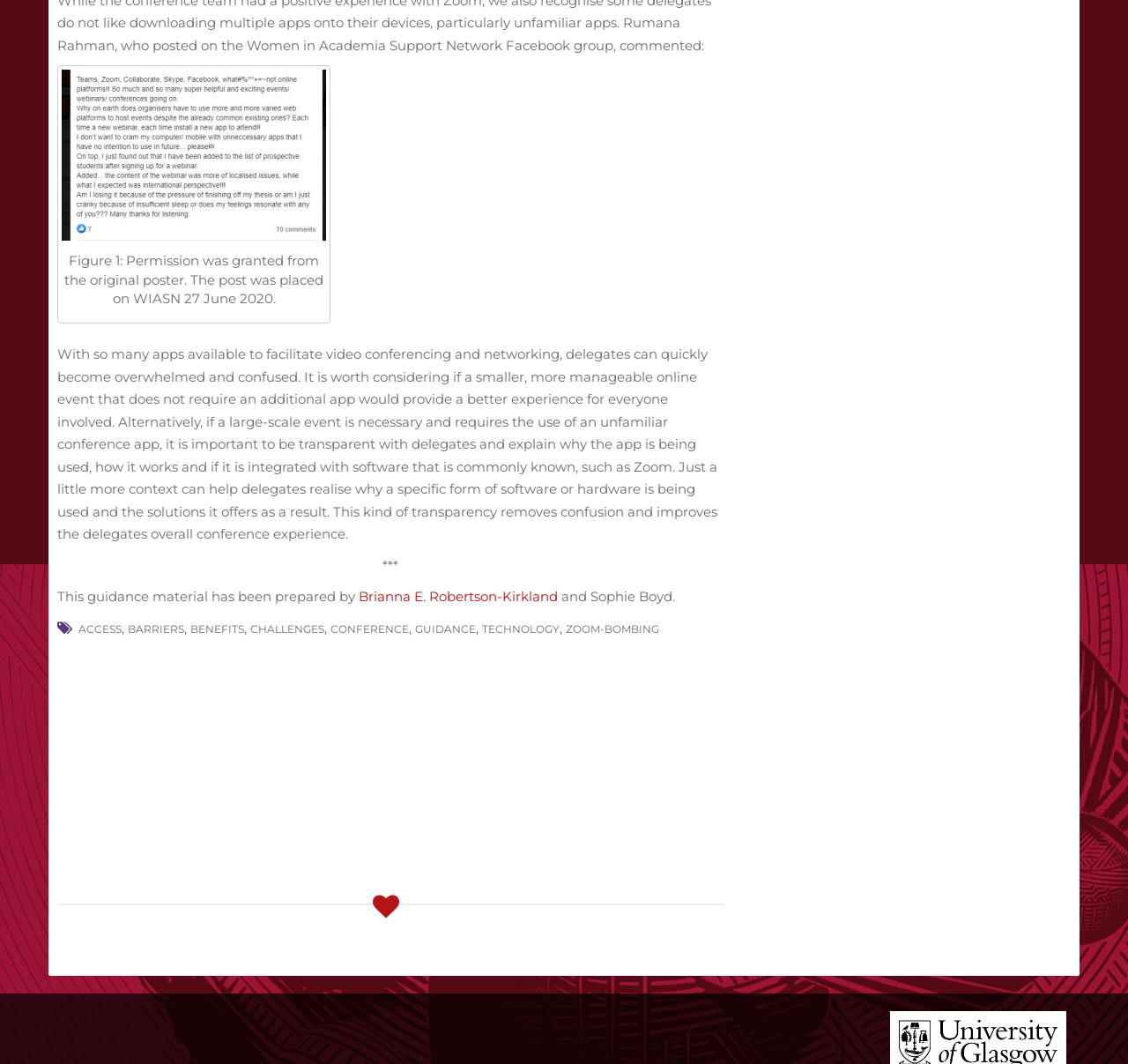Bounding box coordinates are specified in the format (top-left x, top-left y, bottom-right x, bottom-right y). All values are floating point numbers bounded between 0 and 1. Please provide the bounding box coordinate of the region this sentence describes: conference

[0.293, 0.585, 0.362, 0.597]